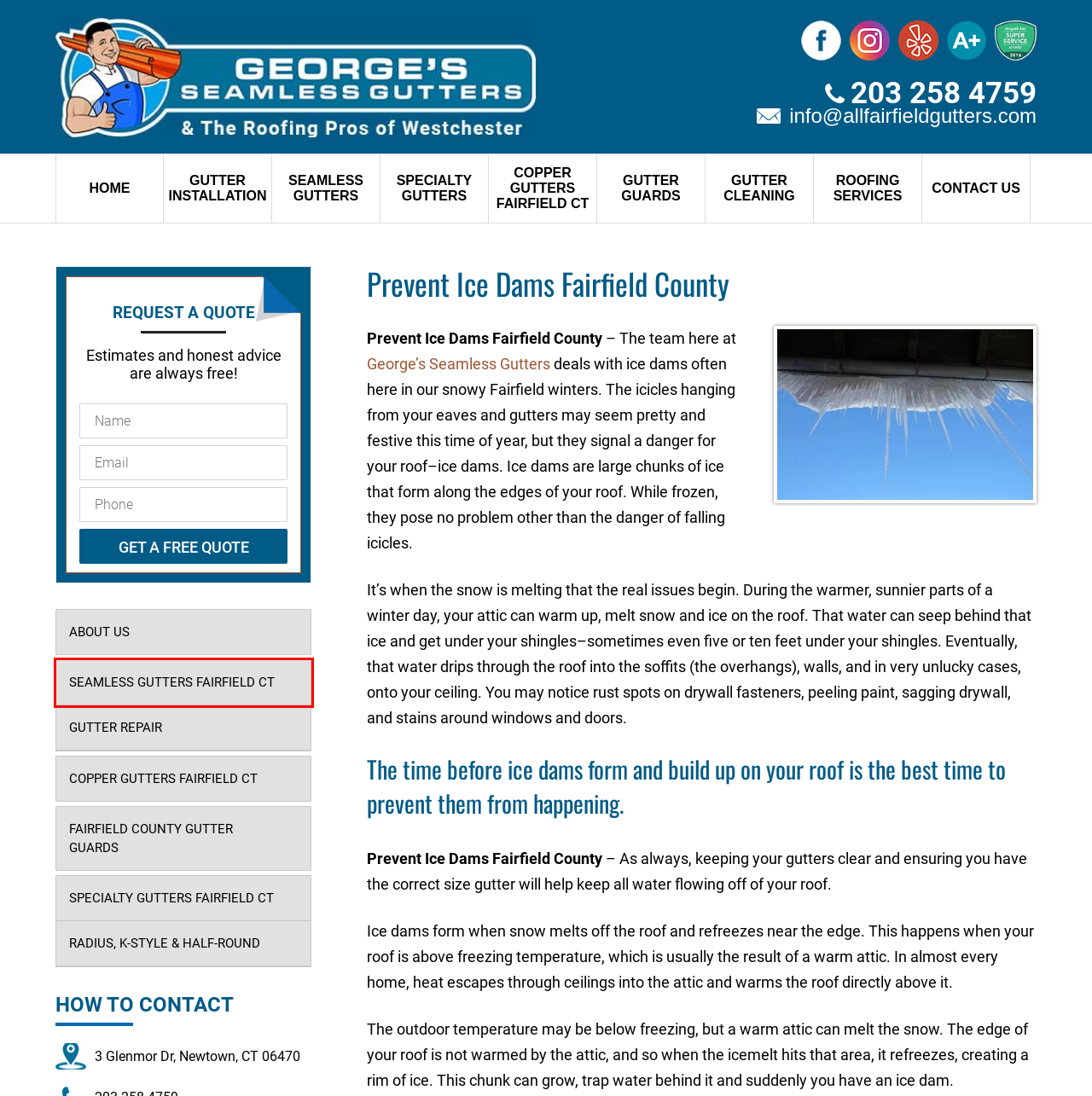You have a screenshot of a webpage with a red bounding box around a UI element. Determine which webpage description best matches the new webpage that results from clicking the element in the bounding box. Here are the candidates:
A. Roofing Repair Fairfield County CT | Roof Installation & Roof Repair
B. Seamless Gutters Fairfield CT | Gutter Repair + Installation Service
C. Gutter Repair Company Fairfield CT | Seamless Gutter Repair
D. Radius Gutters Fairfield CT | K-Style & Half-Round Gutter Repair
E. George's Seamless Gutters - Contact us
F. Gutter Guard Installation Fairfield CT| Gutter Guards CT Top-Rated
G. Gutter Cleaning Fairfield CT | George's Seamless Gutters
H. Fairfield County Gutter Installer & Gutter Repair Service

B